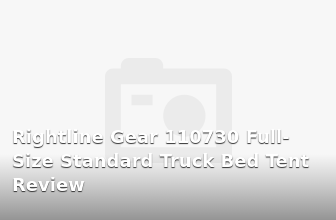Who is the Rightline Gear tent suitable for? Based on the image, give a response in one word or a short phrase.

Seasoned campers and newcomers